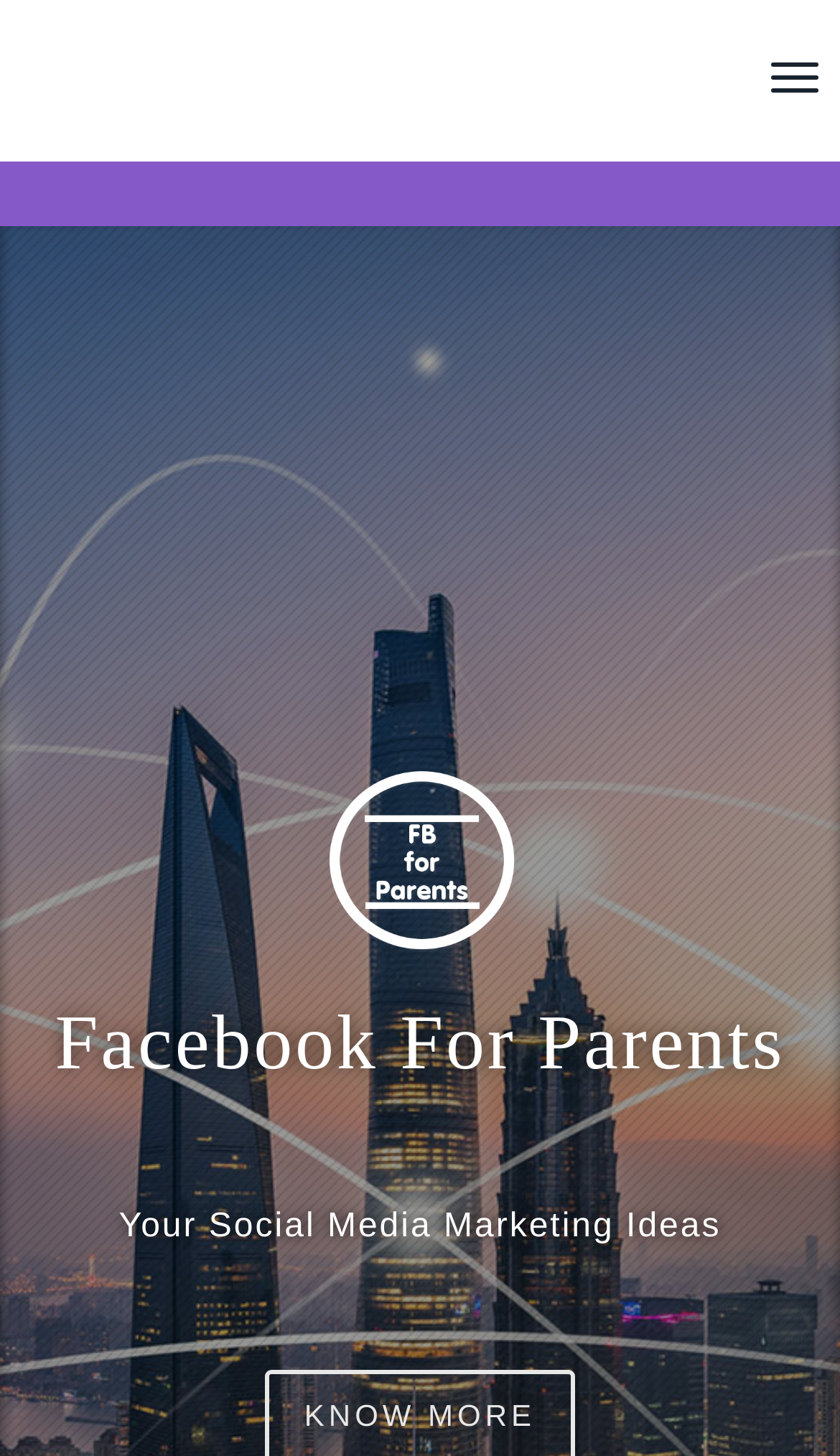Provide the bounding box coordinates of the UI element this sentence describes: "Toggle navigation".

[0.892, 0.03, 1.0, 0.077]